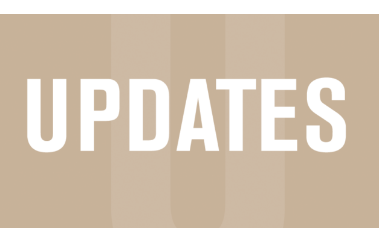What is the typography style of the word 'UPDATES'?
Please answer the question with a detailed and comprehensive explanation.

The caption specifically mentions that the word 'UPDATES' is set in 'bold, capital letters', which conveys a sense of importance and relevance to the information it represents.